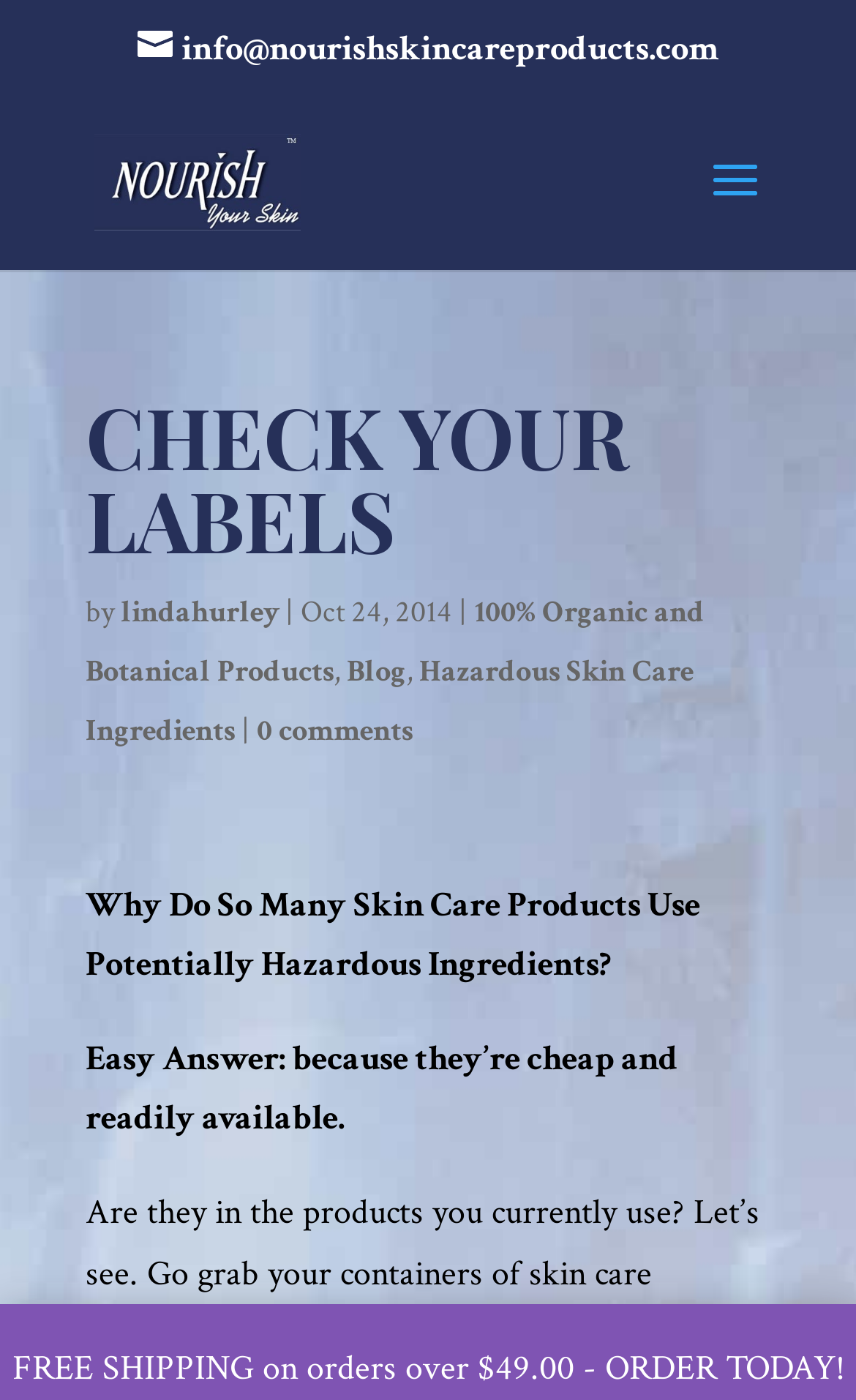Please specify the bounding box coordinates of the element that should be clicked to execute the given instruction: 'Click on the 'Gadgets' link'. Ensure the coordinates are four float numbers between 0 and 1, expressed as [left, top, right, bottom].

None